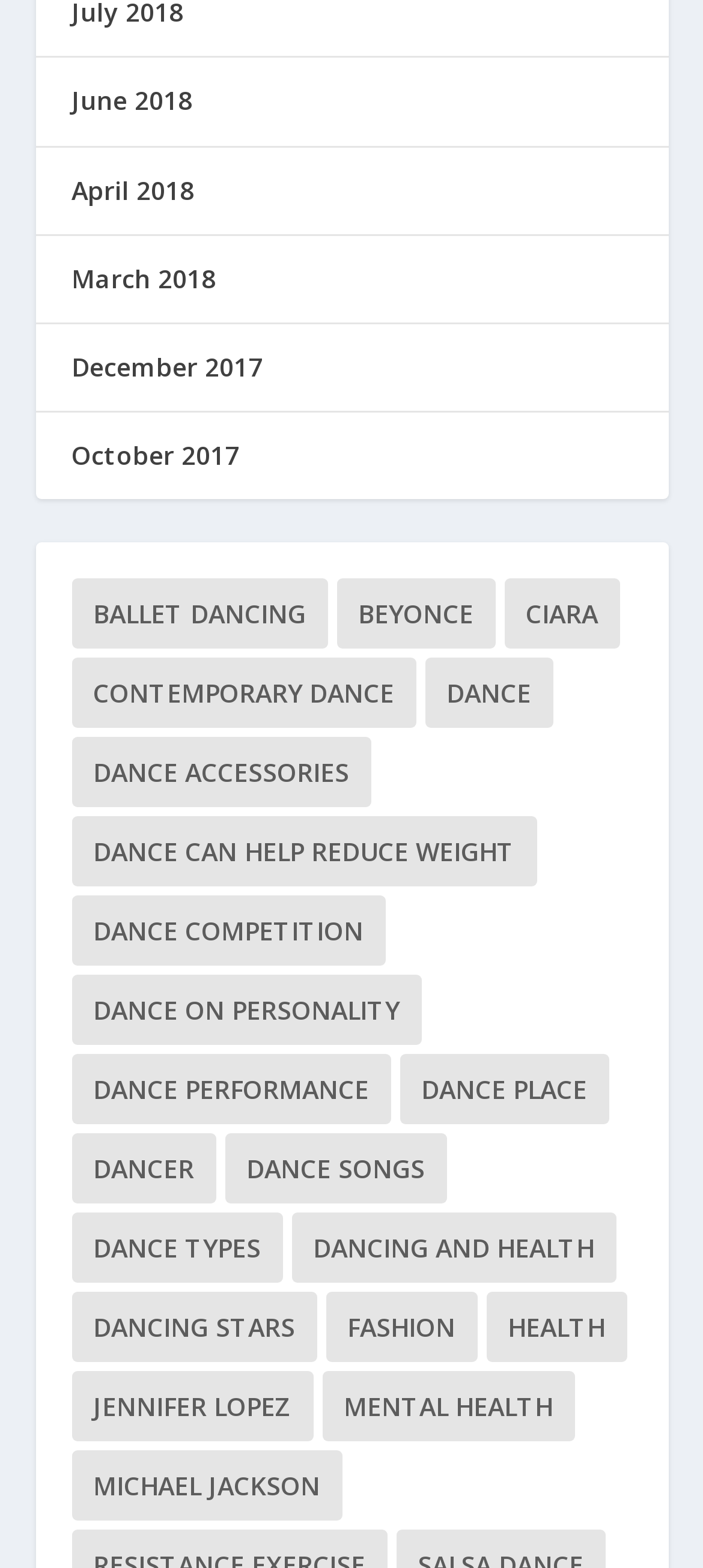Respond to the question with just a single word or phrase: 
How many items are related to dance performance?

4 items